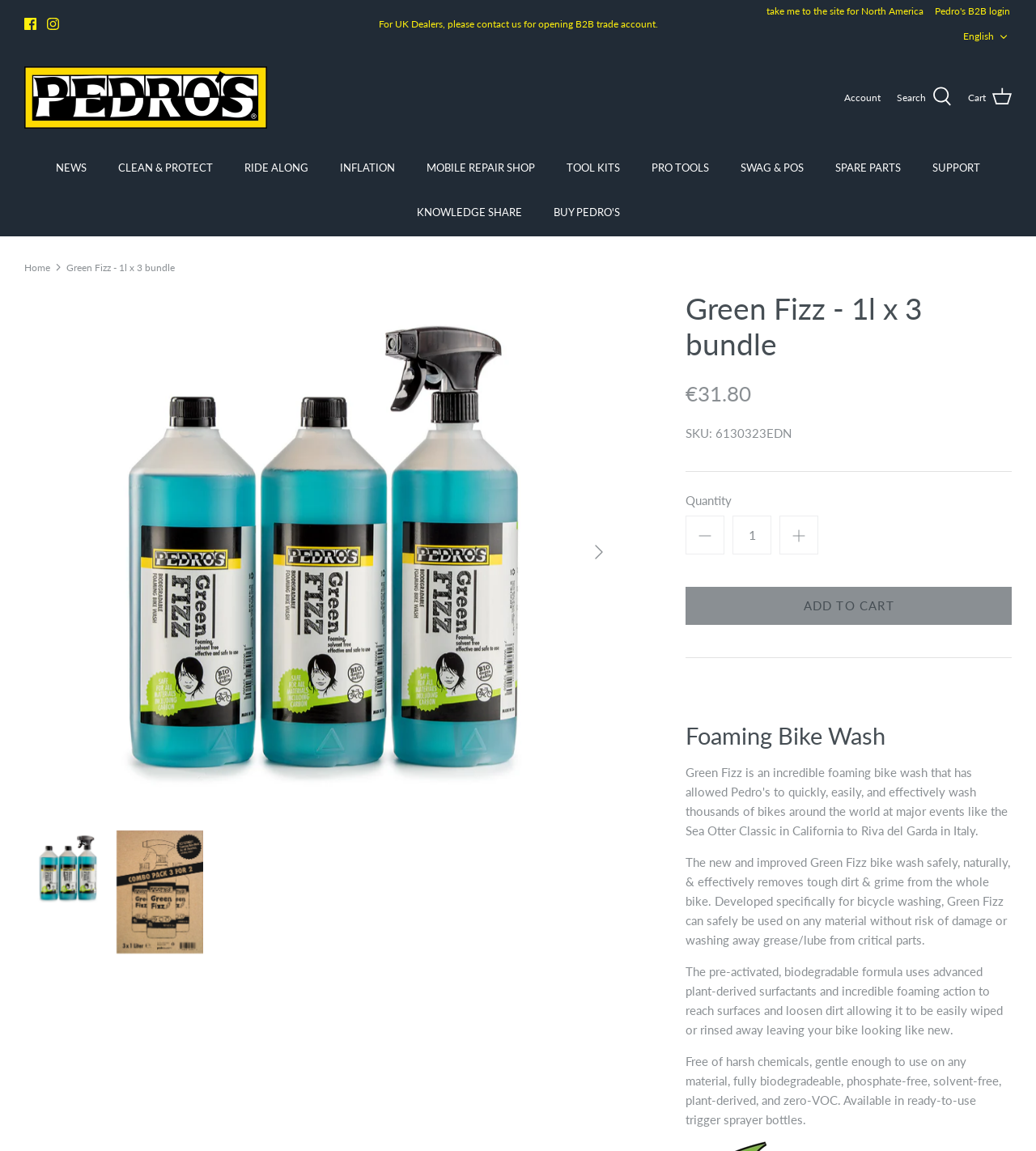What is the material of the product packaging?
From the details in the image, answer the question comprehensively.

I read the product description, which says that the product is 'available in ready-to-use trigger sprayer bottles'. This suggests that the material of the product packaging is trigger sprayer bottles.